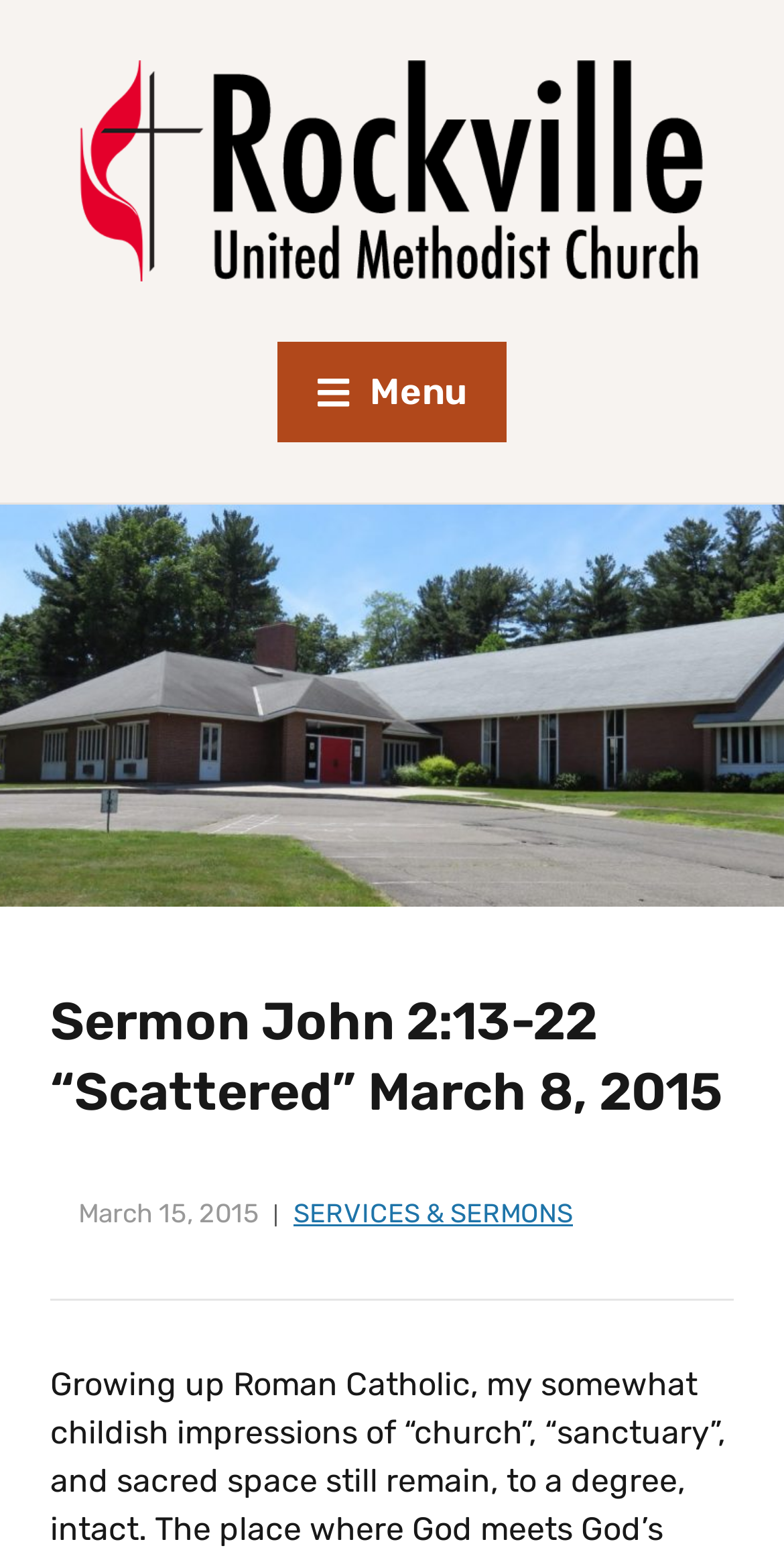Use a single word or phrase to answer the question: 
What is the logo of?

Rockville United Methodist Church